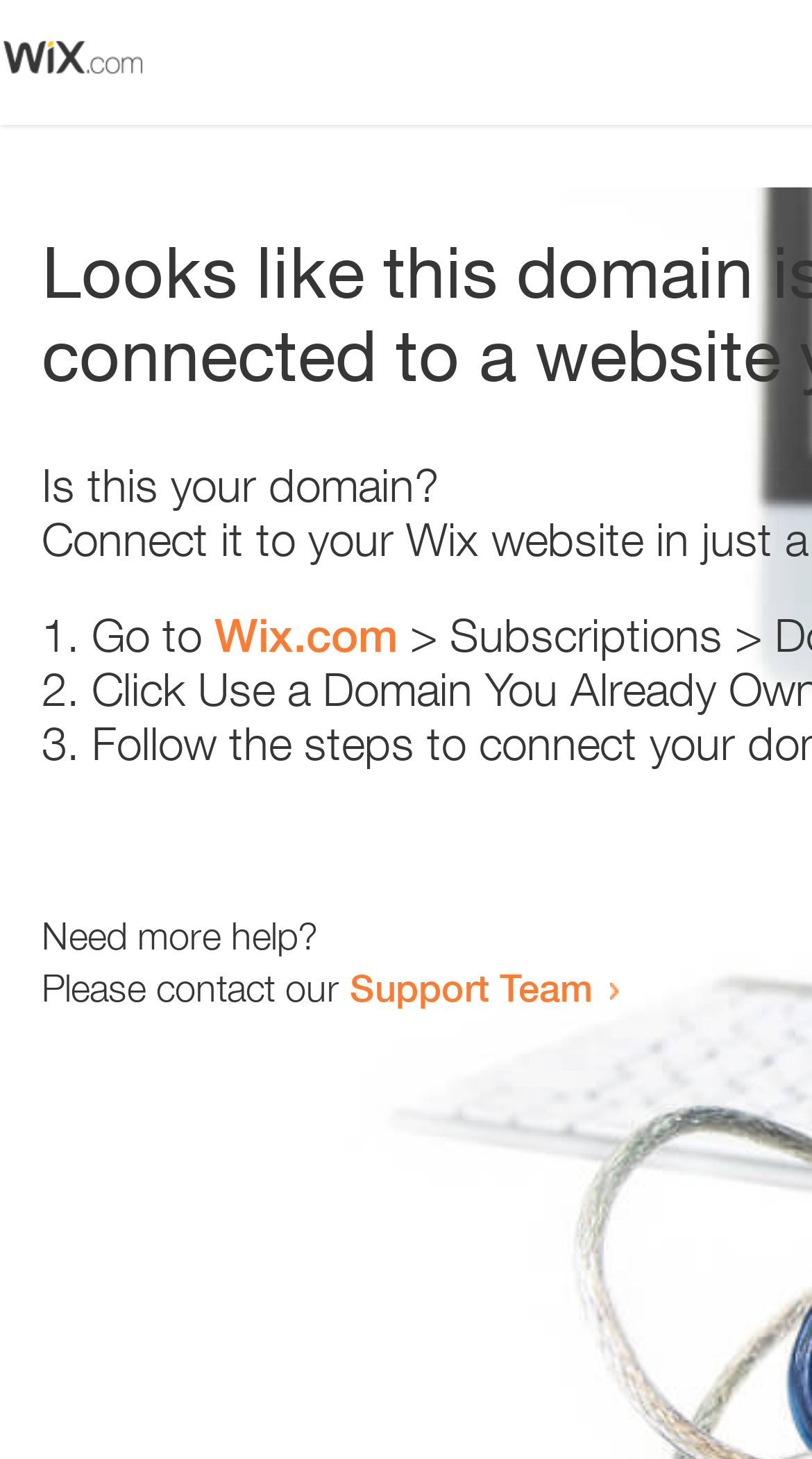Provide a single word or phrase to answer the given question: 
What is the purpose of the webpage?

Error resolution